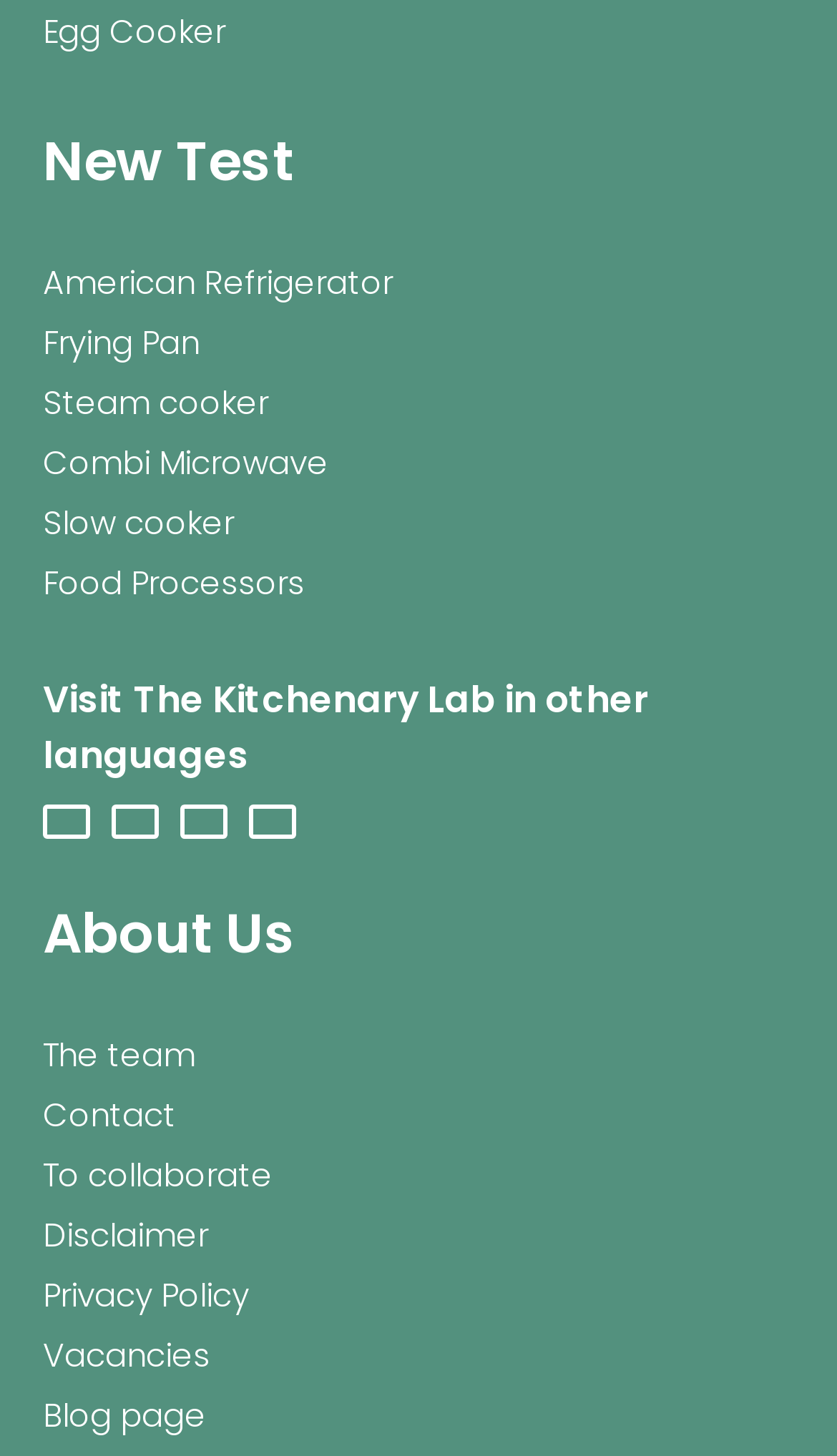Provide your answer to the question using just one word or phrase: What is the last link listed on the webpage?

Blog page